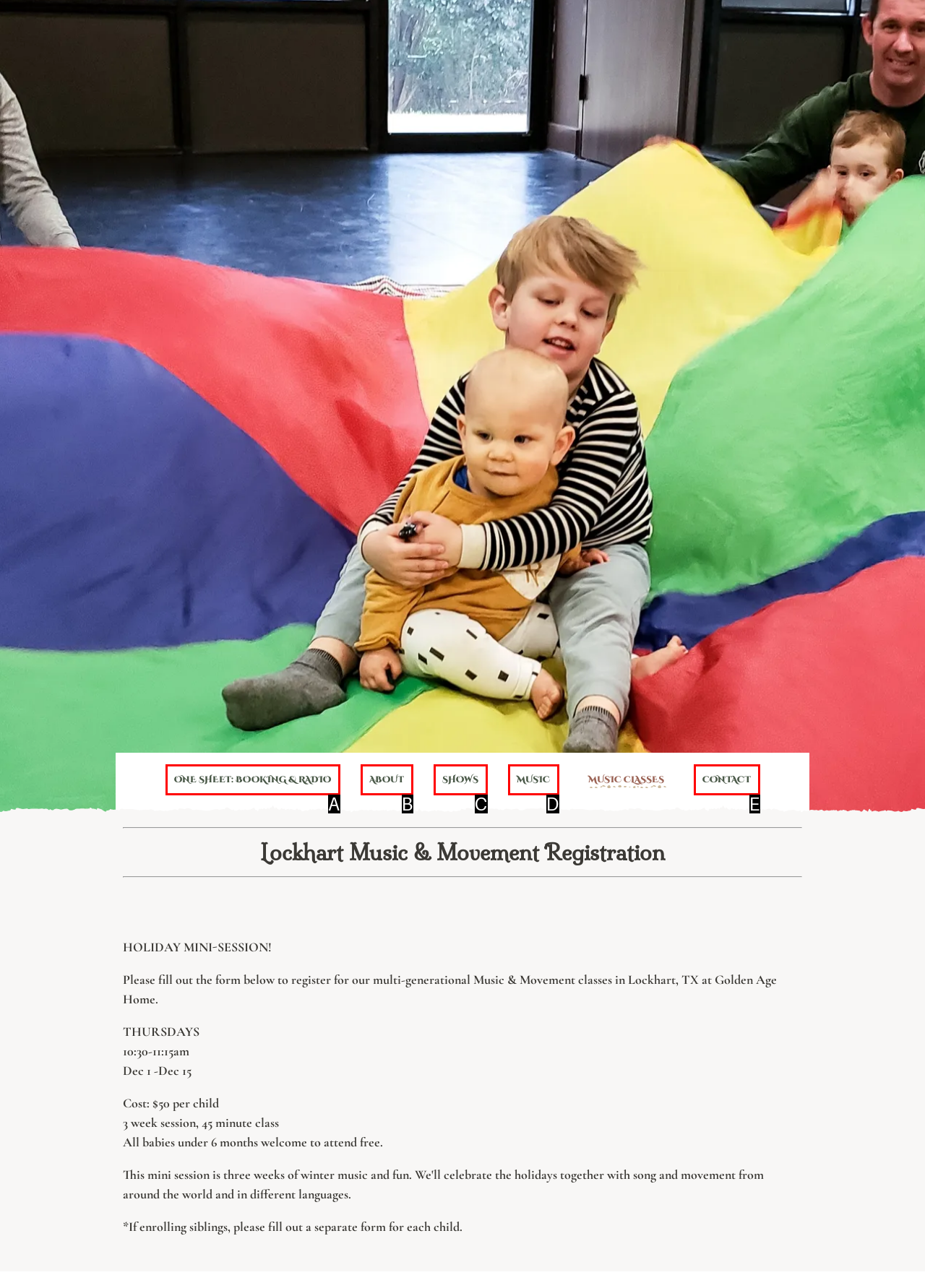Match the HTML element to the description: One Sheet: Booking & Radio. Answer with the letter of the correct option from the provided choices.

A